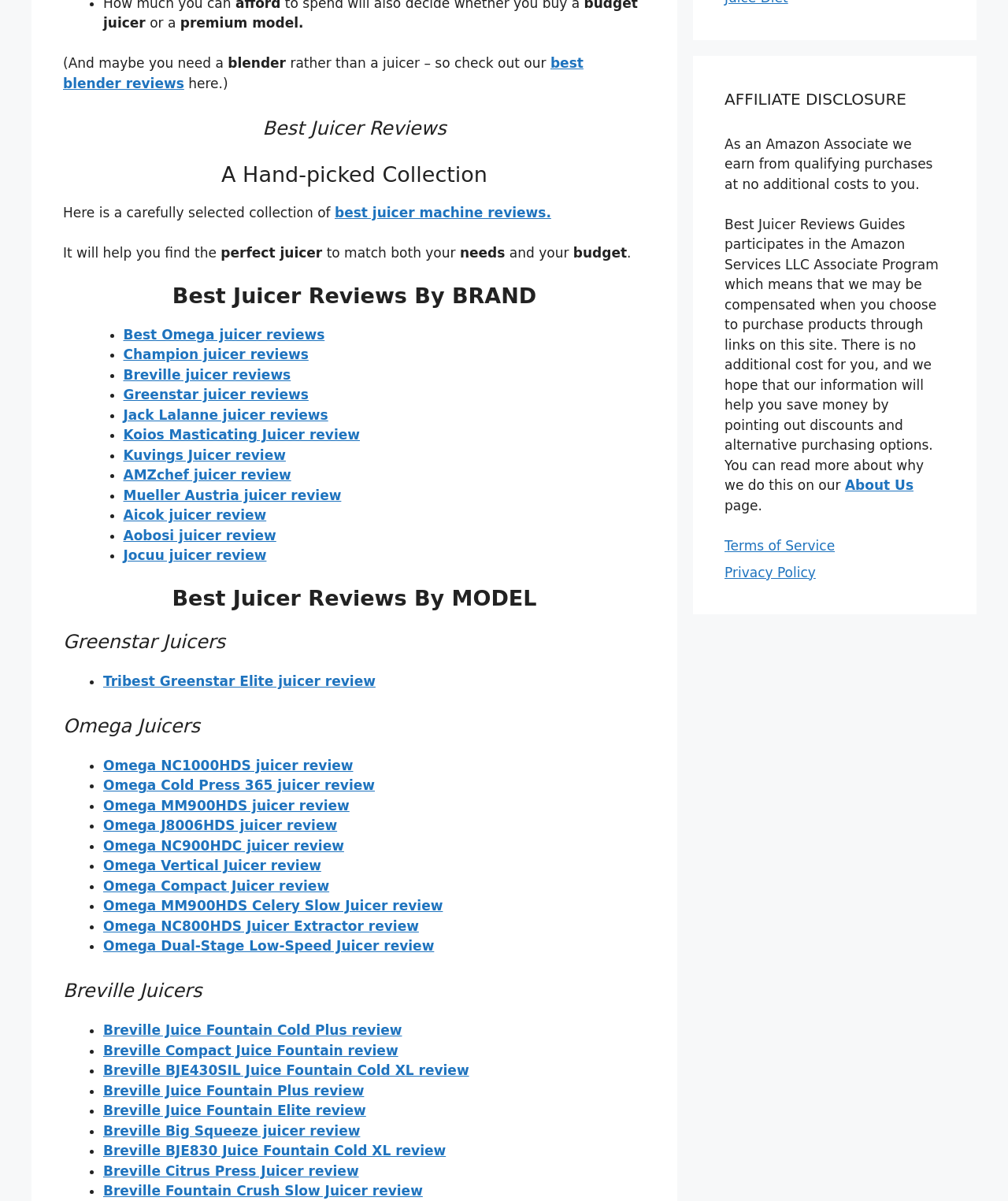Use a single word or phrase to answer the question:
How are the juicer reviews organized on the webpage?

By brand and model